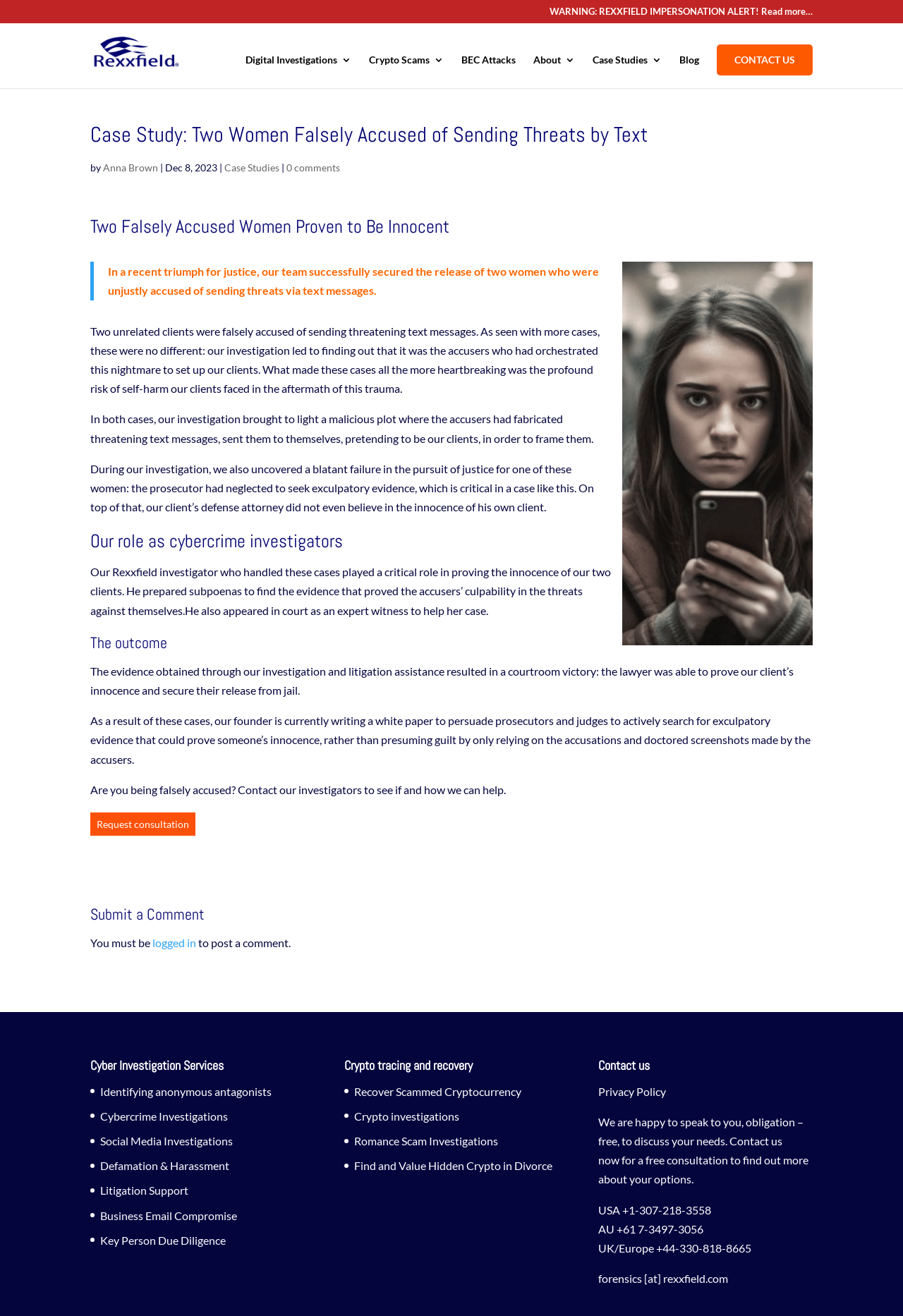Please find the bounding box coordinates of the element's region to be clicked to carry out this instruction: "Read more about Rexxfield Cyber Investigation Services".

[0.102, 0.035, 0.201, 0.045]